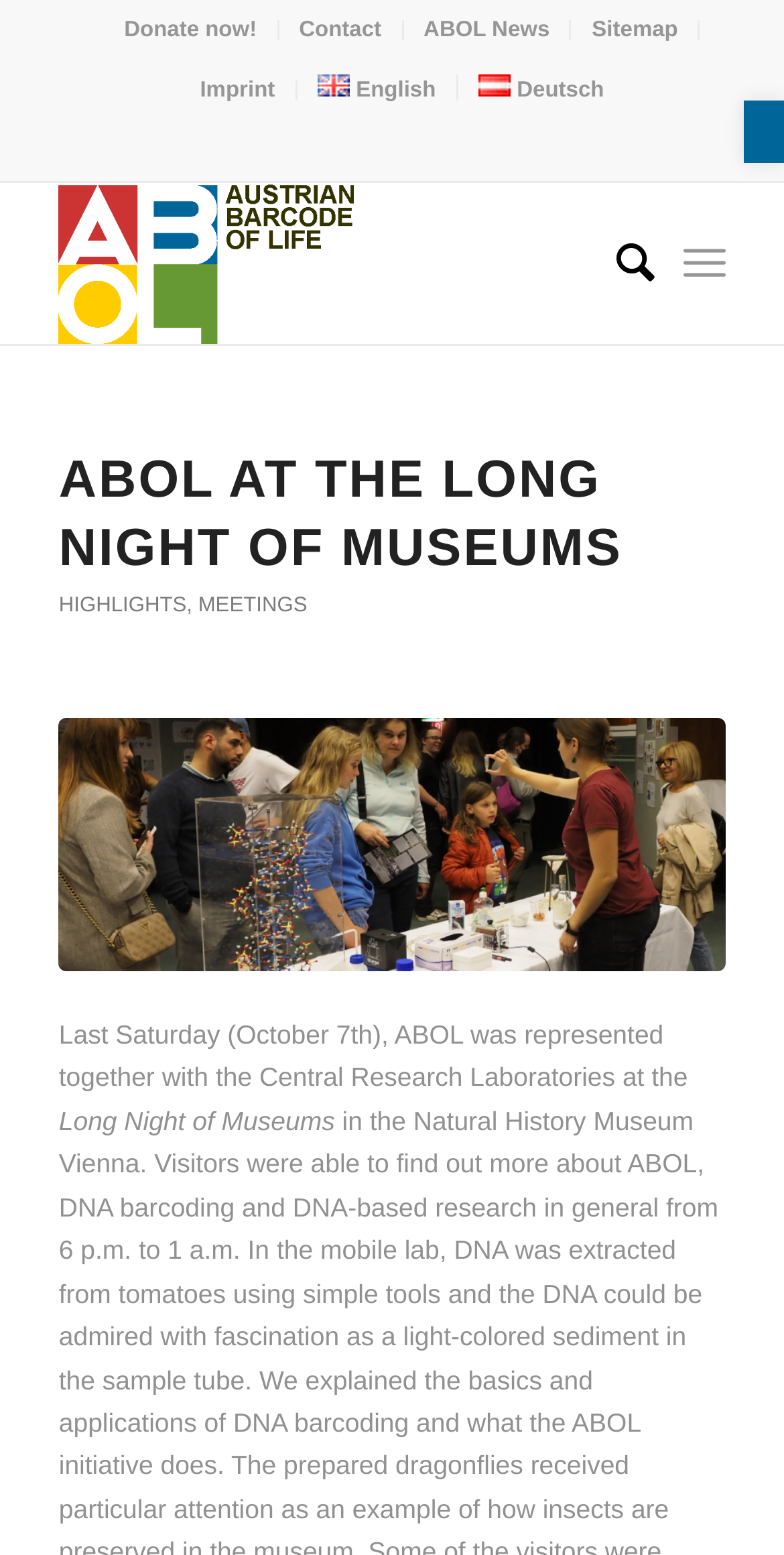For the element described, predict the bounding box coordinates as (top-left x, top-left y, bottom-right x, bottom-right y). All values should be between 0 and 1. Element description: Sitemap

[0.755, 0.003, 0.865, 0.036]